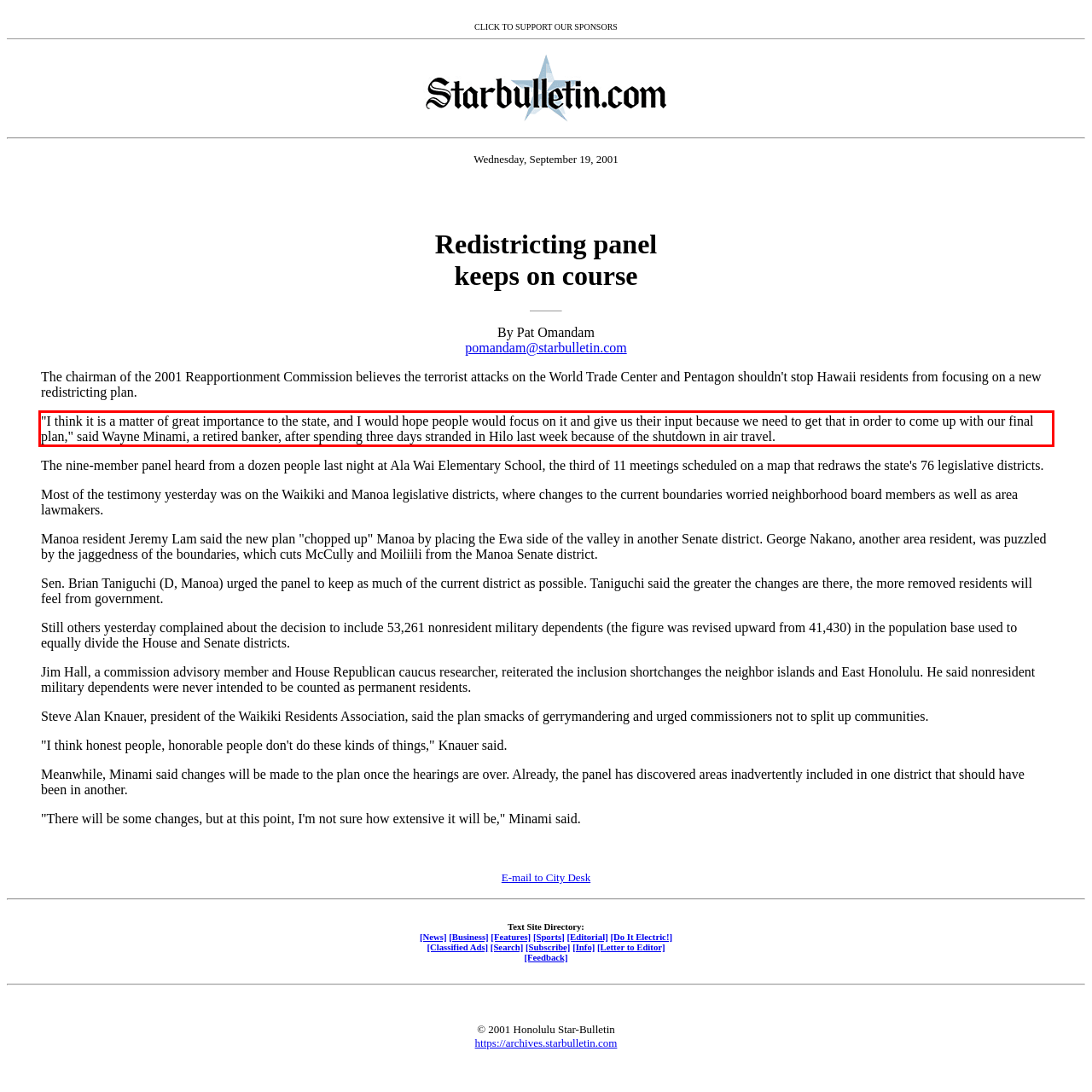You are provided with a screenshot of a webpage featuring a red rectangle bounding box. Extract the text content within this red bounding box using OCR.

"I think it is a matter of great importance to the state, and I would hope people would focus on it and give us their input because we need to get that in order to come up with our final plan," said Wayne Minami, a retired banker, after spending three days stranded in Hilo last week because of the shutdown in air travel.